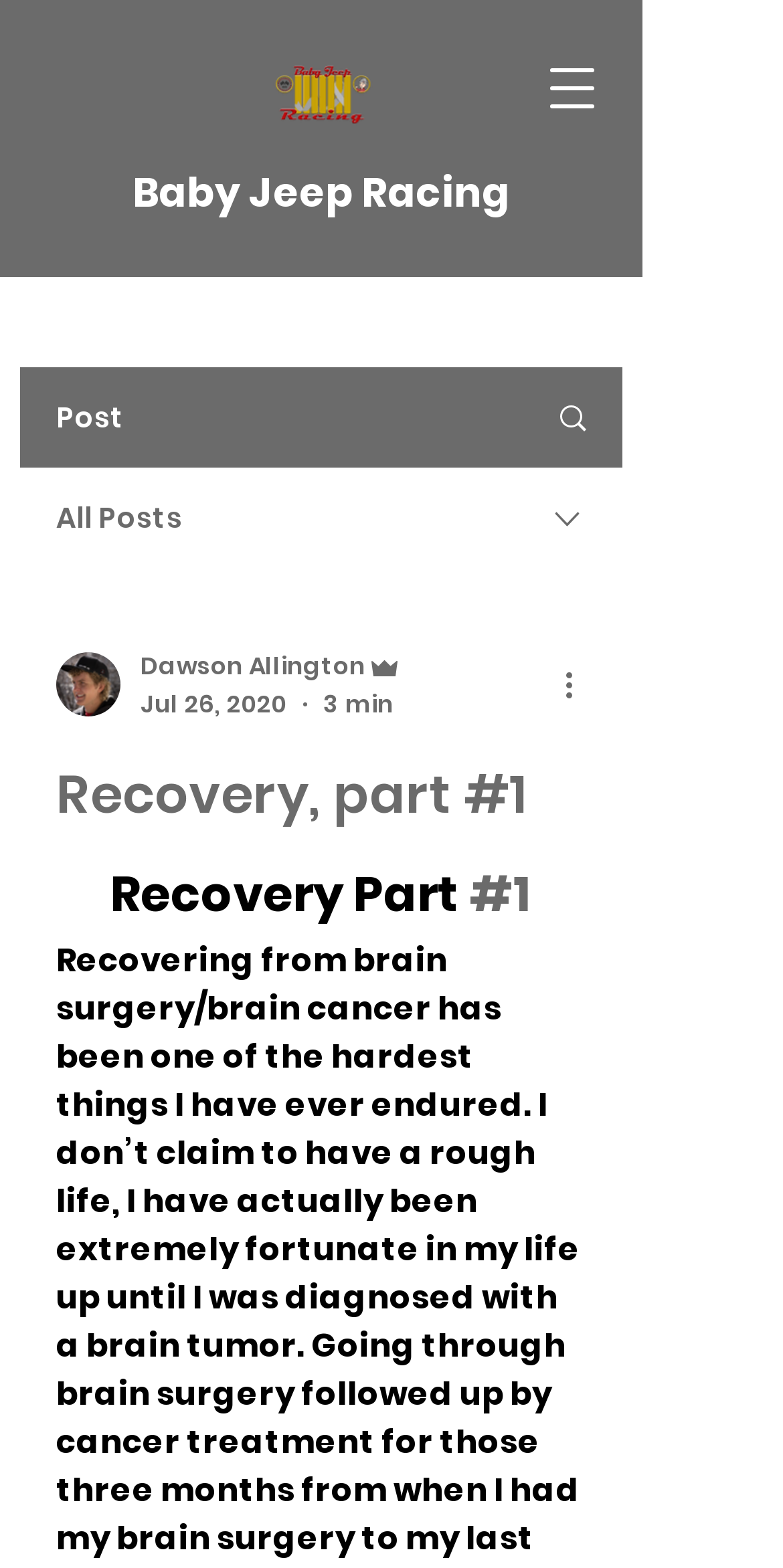Please identify the bounding box coordinates of the area that needs to be clicked to fulfill the following instruction: "Visit the 'Shopify' page."

None